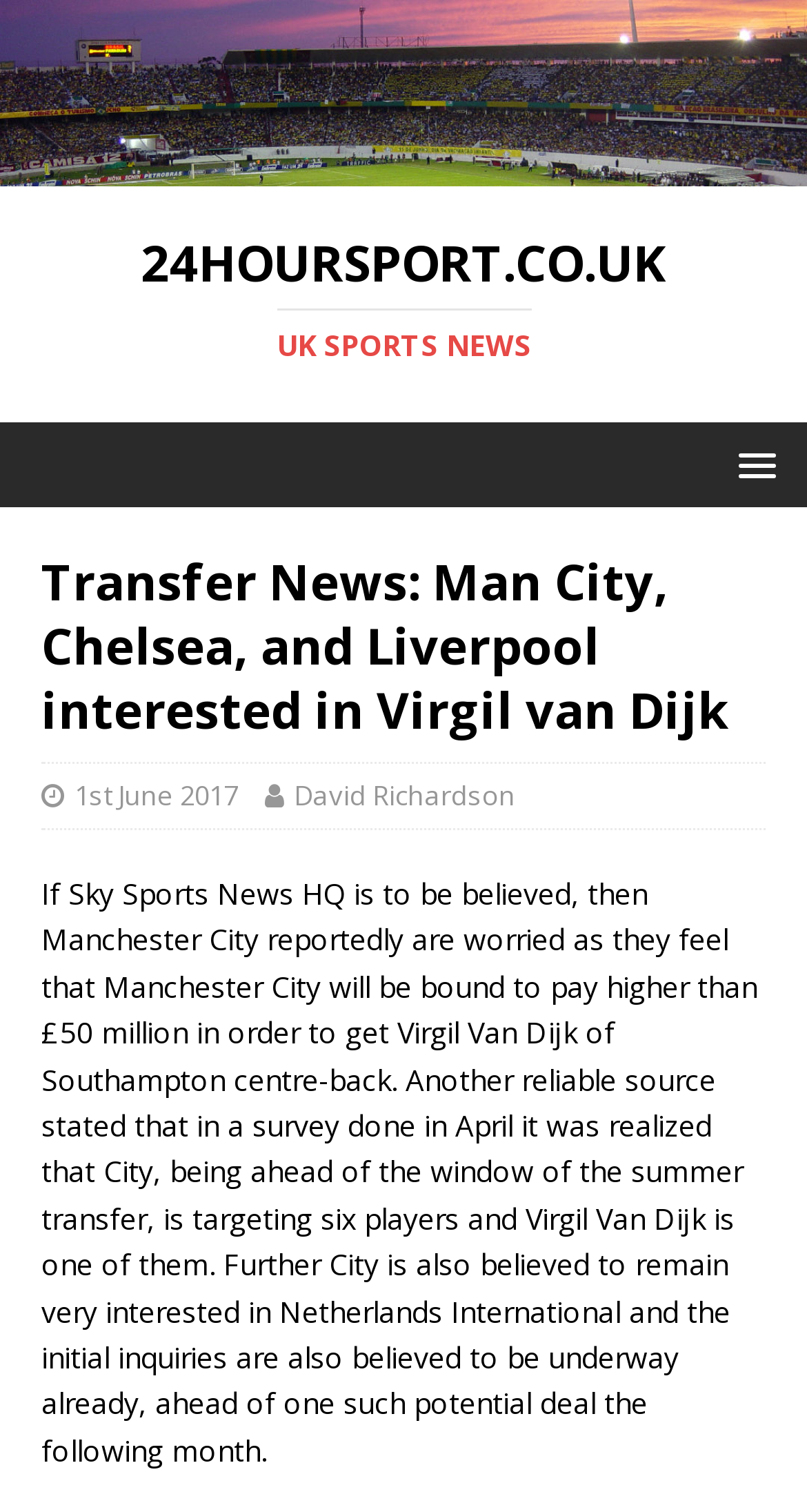Which team does Virgil Van Dijk currently play for?
Answer the question with a single word or phrase derived from the image.

Southampton